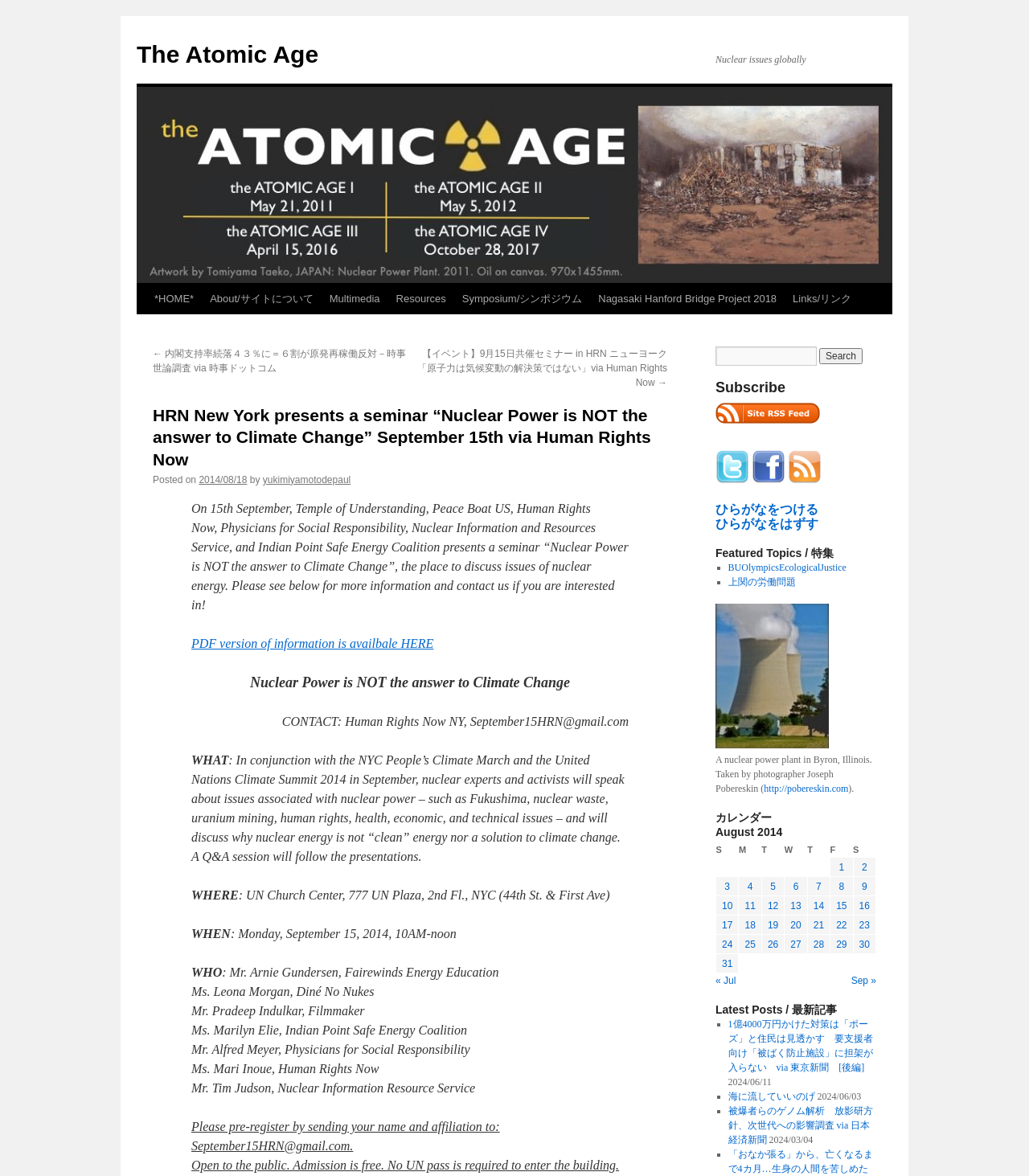Identify the bounding box coordinates of the part that should be clicked to carry out this instruction: "Click the 'HOME' link".

[0.142, 0.241, 0.196, 0.267]